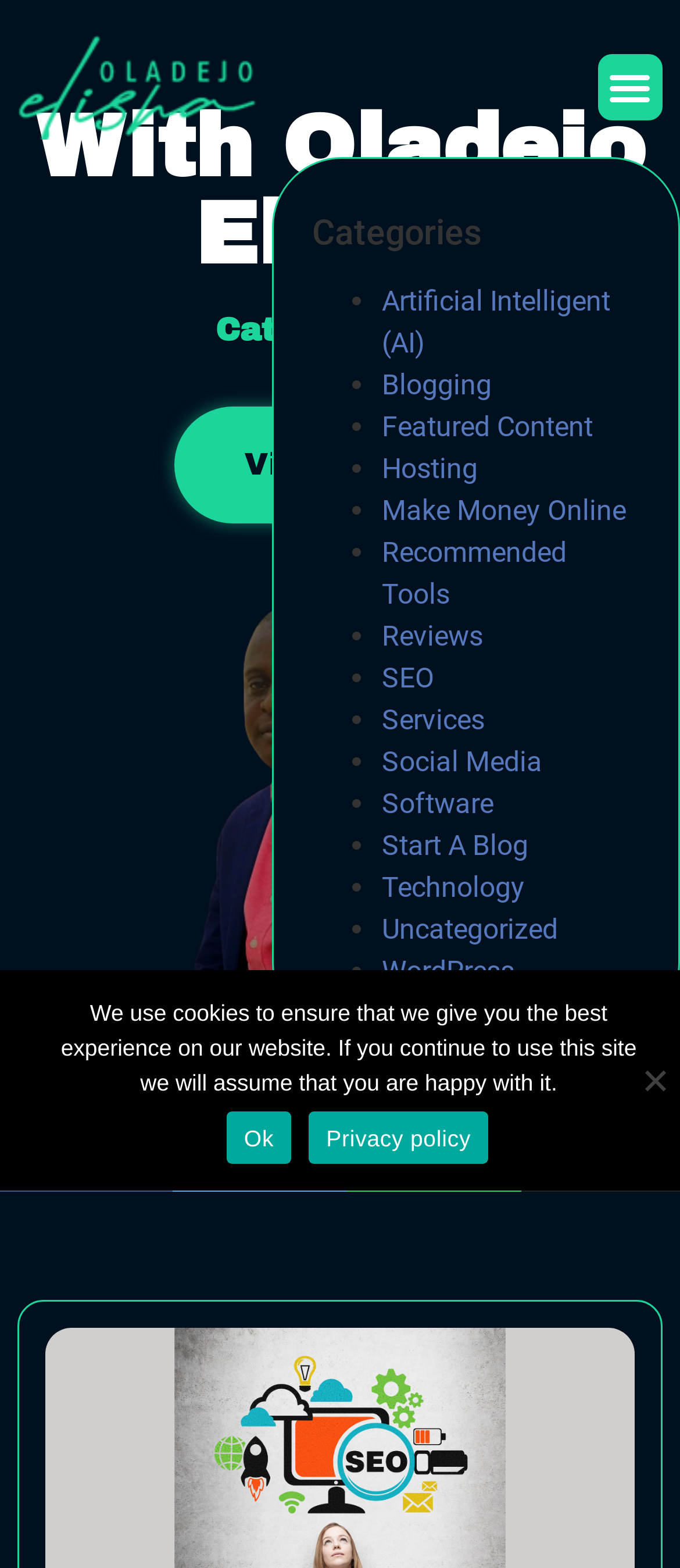Locate the bounding box coordinates of the clickable element to fulfill the following instruction: "Visit the Artificial Intelligent (AI) page". Provide the coordinates as four float numbers between 0 and 1 in the format [left, top, right, bottom].

[0.562, 0.181, 0.897, 0.229]